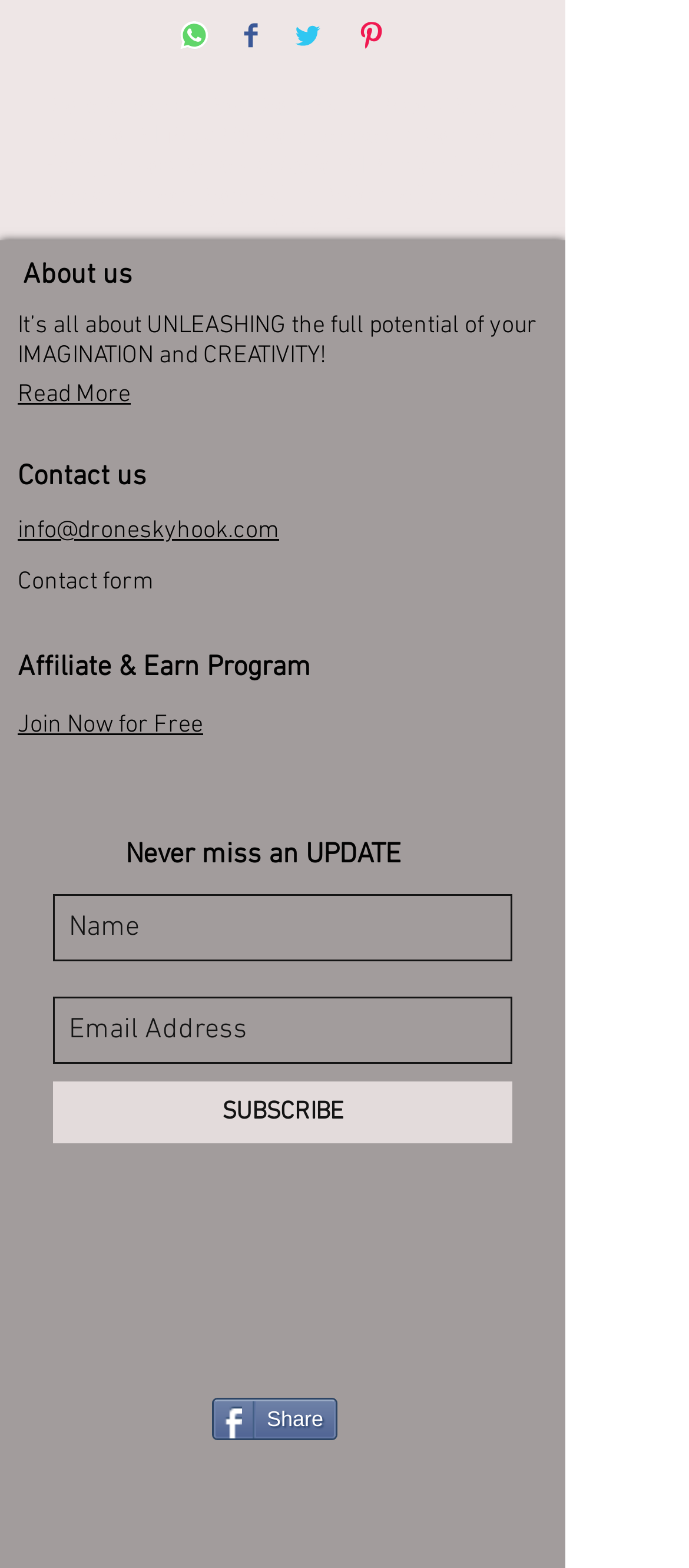Find the coordinates for the bounding box of the element with this description: "aria-label="Email Address" name="email" placeholder="Email Address"".

[0.077, 0.636, 0.744, 0.678]